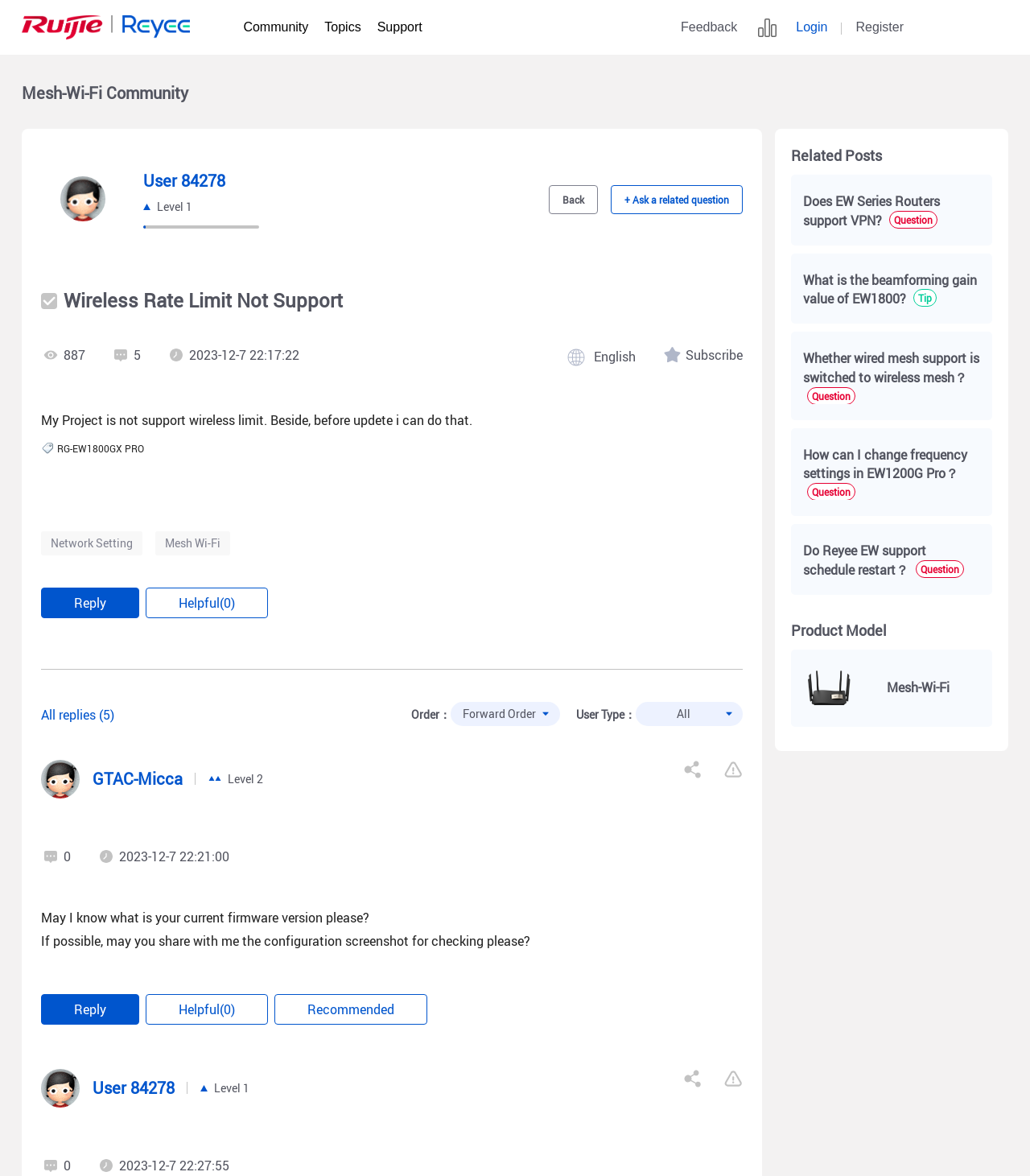Please determine the bounding box coordinates of the element to click on in order to accomplish the following task: "Go to Top". Ensure the coordinates are four float numbers ranging from 0 to 1, i.e., [left, top, right, bottom].

None